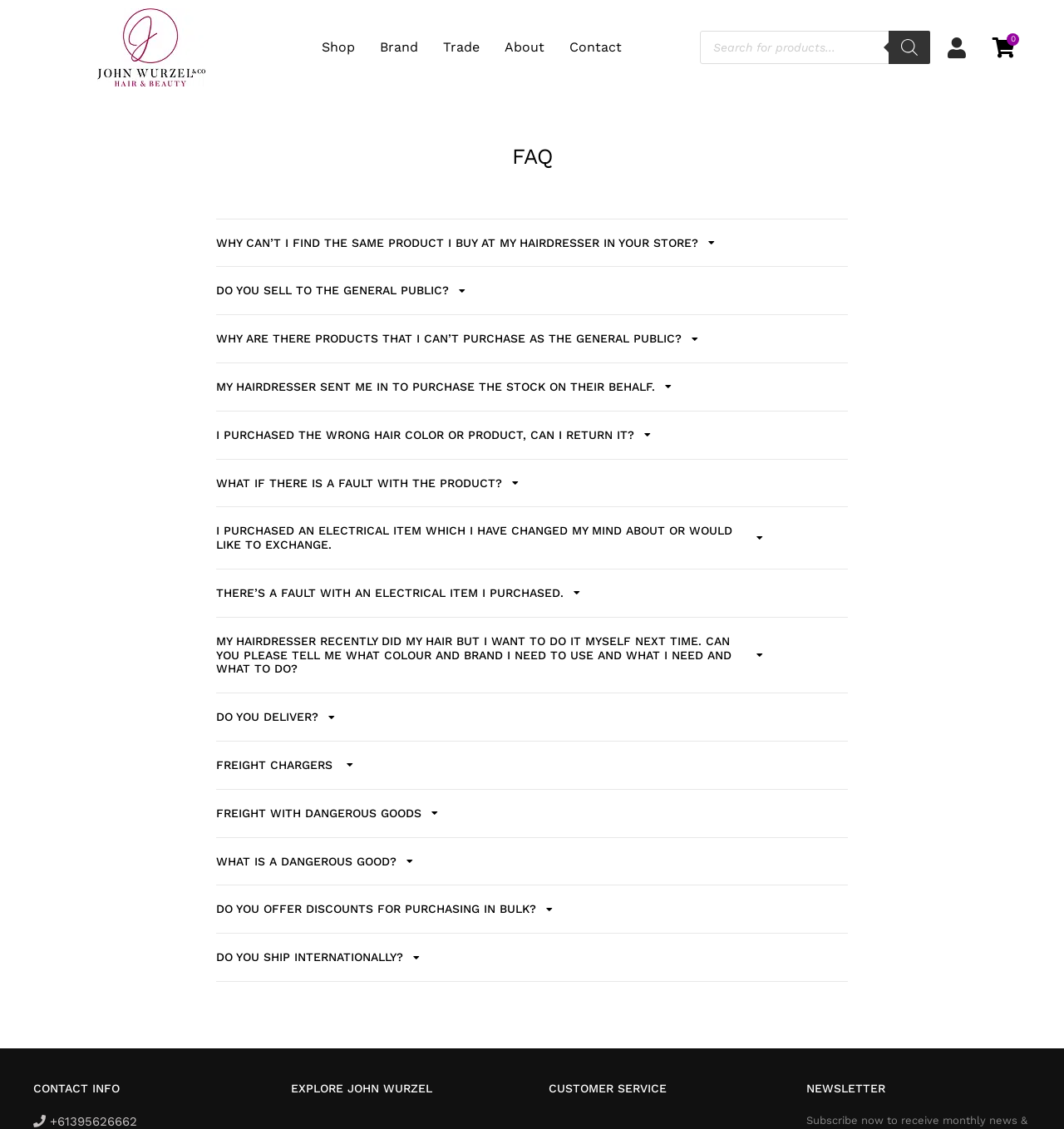Review the image closely and give a comprehensive answer to the question: Can I purchase products from this website as a general public?

According to the FAQ section, there are products that can't be purchased by the general public, and some products are exclusive to salons only, indicating that not all products are available for public purchase.